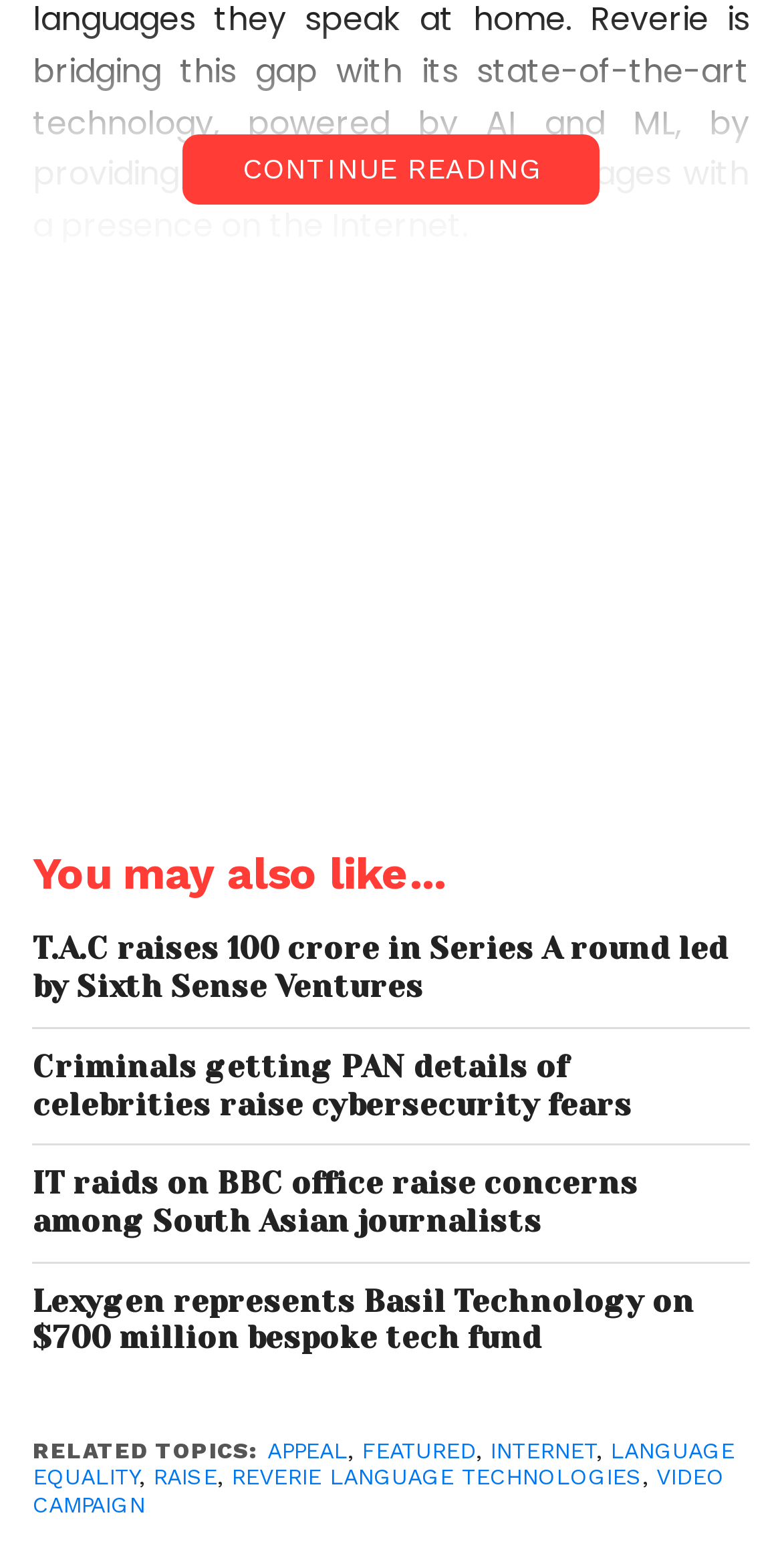Using the format (top-left x, top-left y, bottom-right x, bottom-right y), and given the element description, identify the bounding box coordinates within the screenshot: Reverie Language Technologies

[0.295, 0.934, 0.821, 0.951]